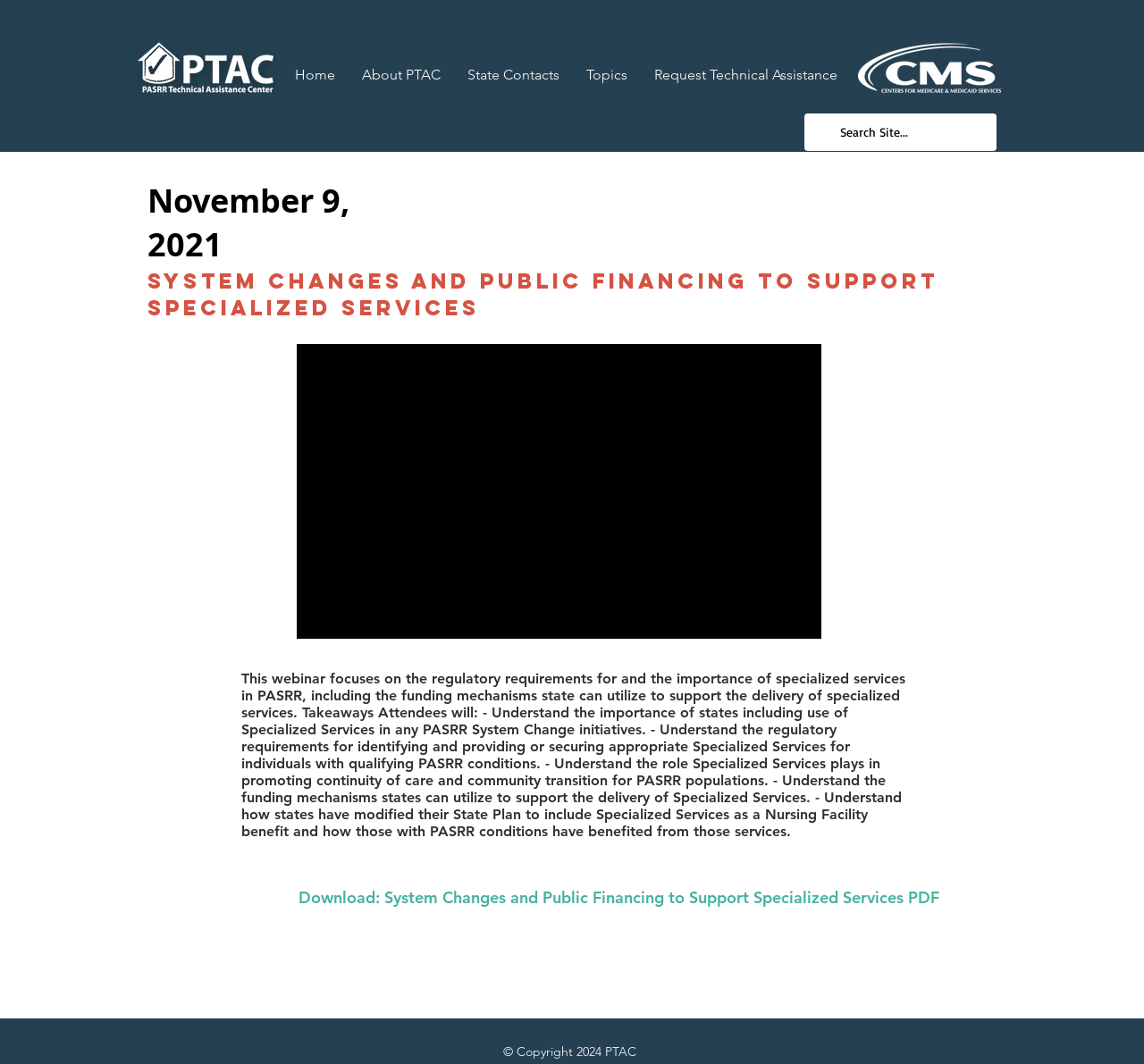Indicate the bounding box coordinates of the element that must be clicked to execute the instruction: "Search Site". The coordinates should be given as four float numbers between 0 and 1, i.e., [left, top, right, bottom].

[0.703, 0.107, 0.871, 0.142]